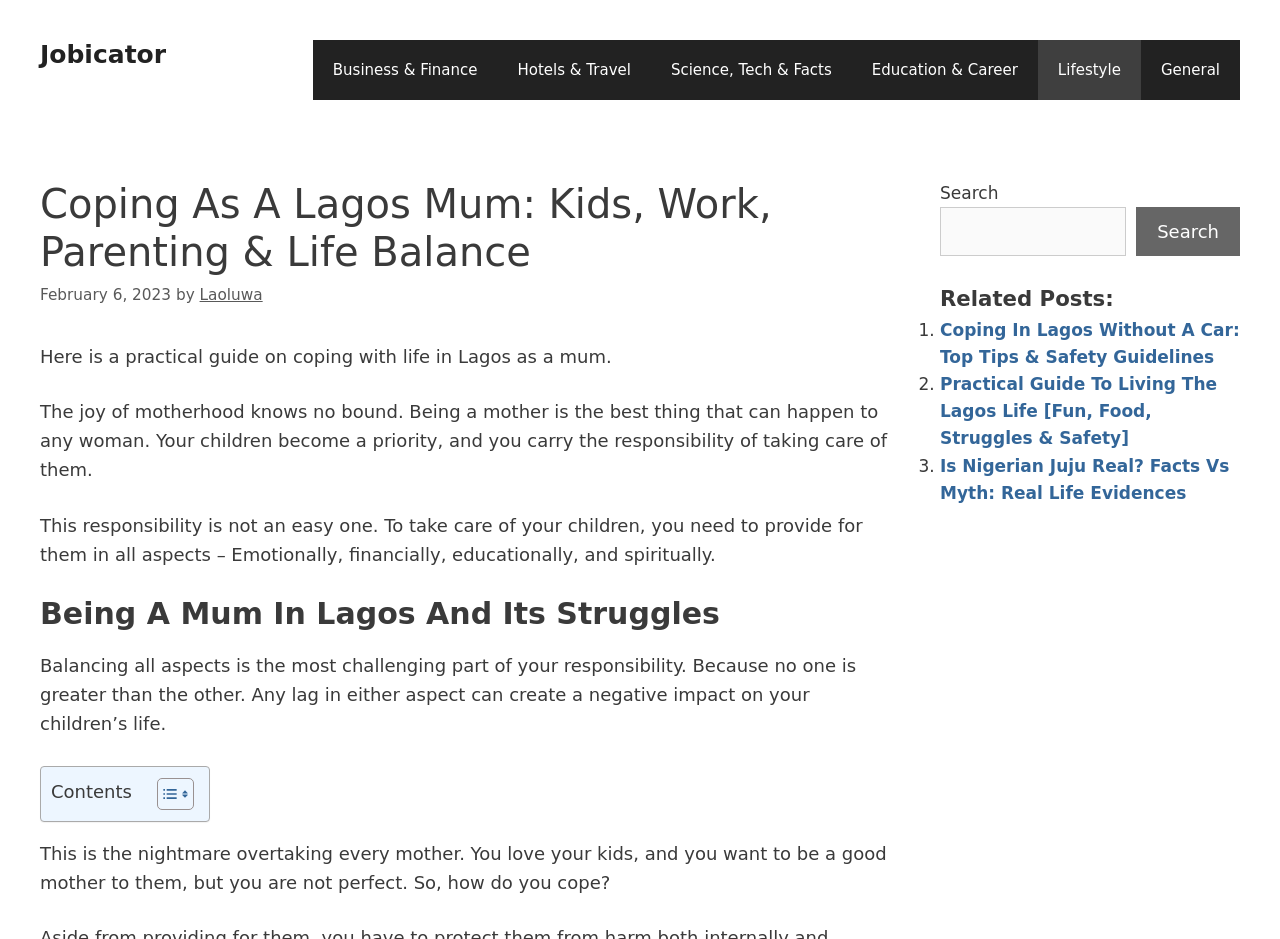Identify the coordinates of the bounding box for the element that must be clicked to accomplish the instruction: "Search for something".

[0.734, 0.221, 0.88, 0.273]